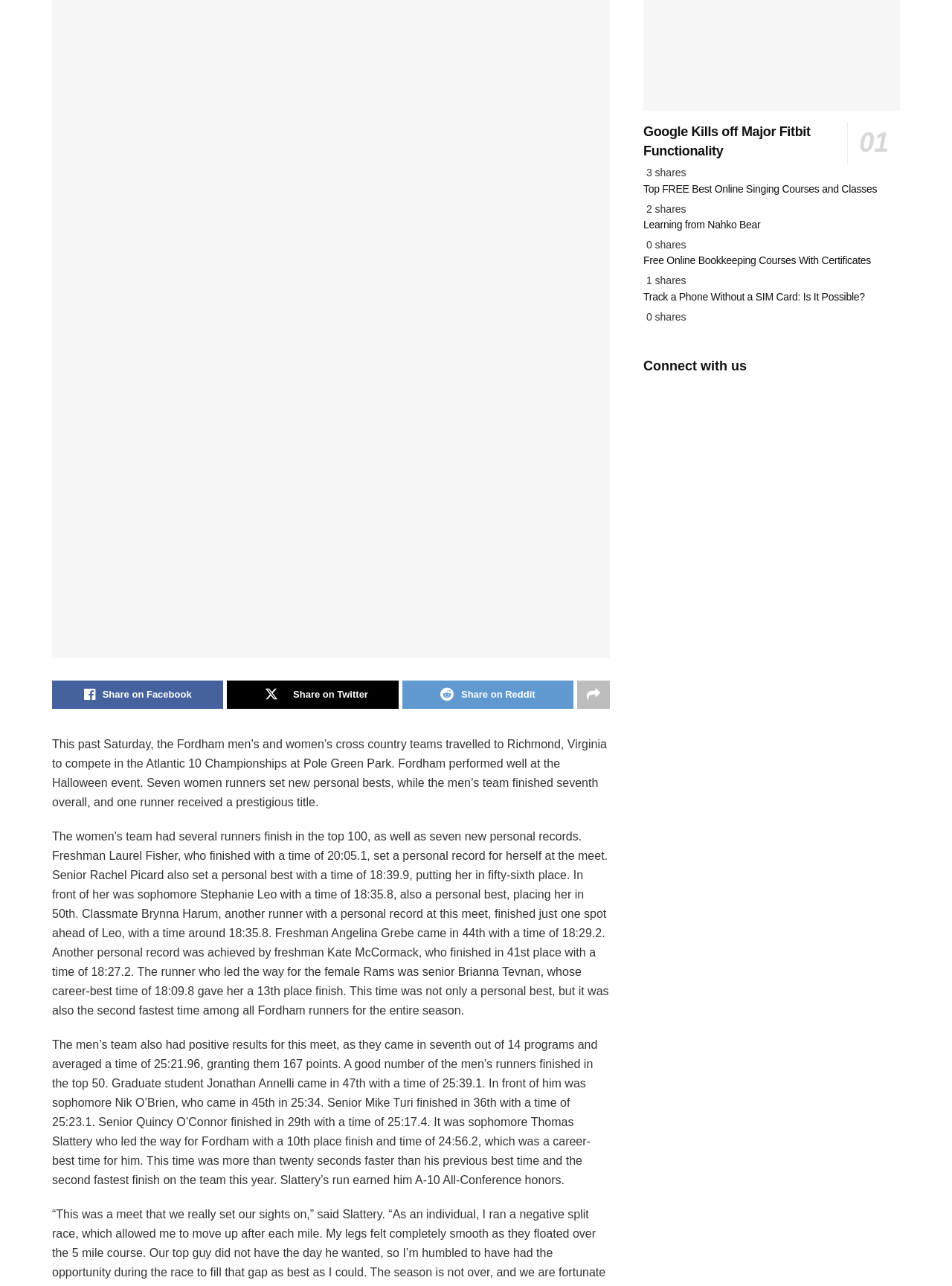For the following element description, predict the bounding box coordinates in the format (top-left x, top-left y, bottom-right x, bottom-right y). All values should be floating point numbers between 0 and 1. Description: Connect with us

[0.676, 0.279, 0.784, 0.29]